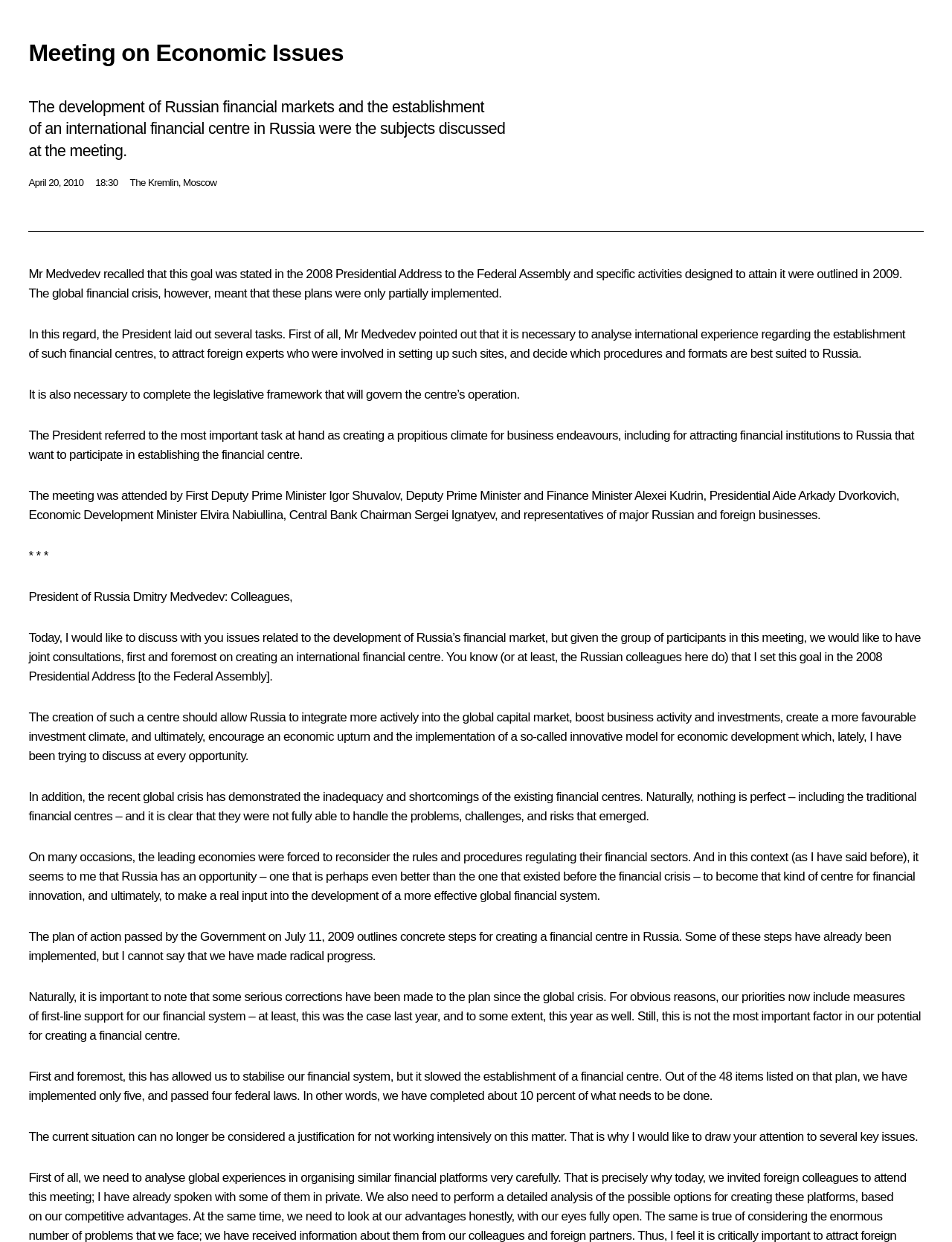What is the date of the meeting?
Based on the screenshot, provide your answer in one word or phrase.

April 20, 2010